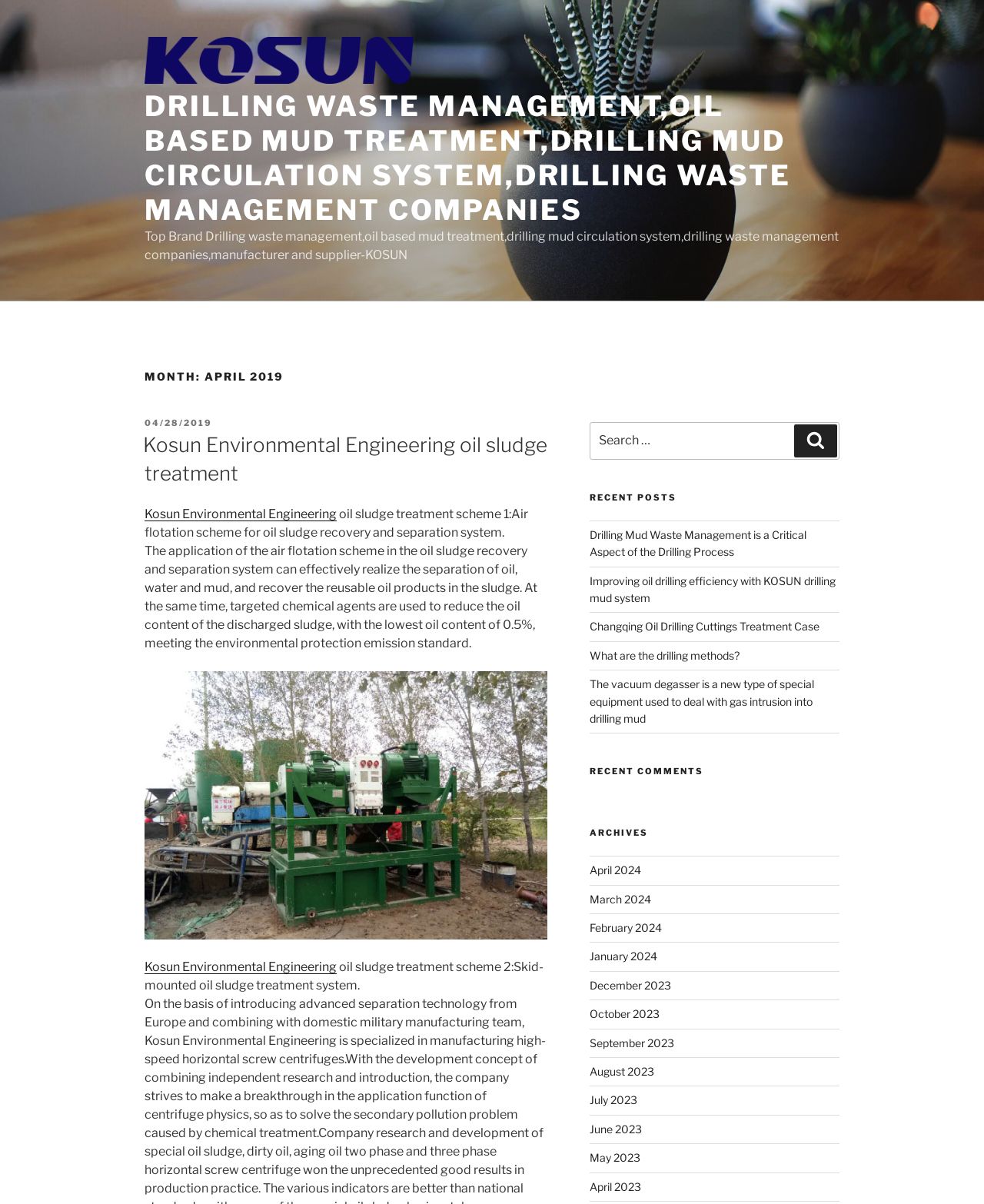Provide the bounding box coordinates of the HTML element described by the text: "What are the drilling methods?".

[0.599, 0.539, 0.751, 0.55]